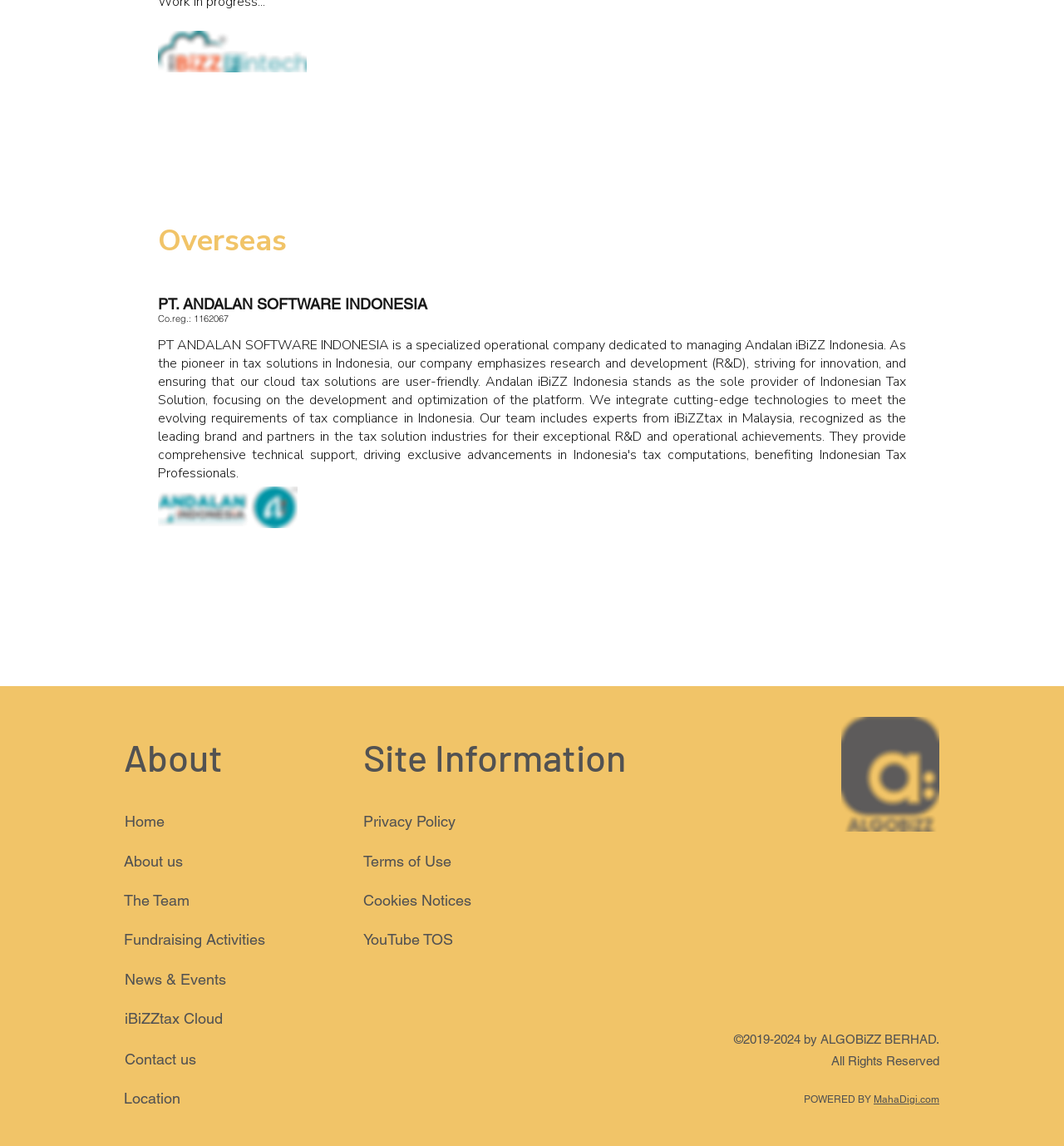Provide the bounding box coordinates of the HTML element described as: "News & Events". The bounding box coordinates should be four float numbers between 0 and 1, i.e., [left, top, right, bottom].

[0.117, 0.847, 0.212, 0.862]